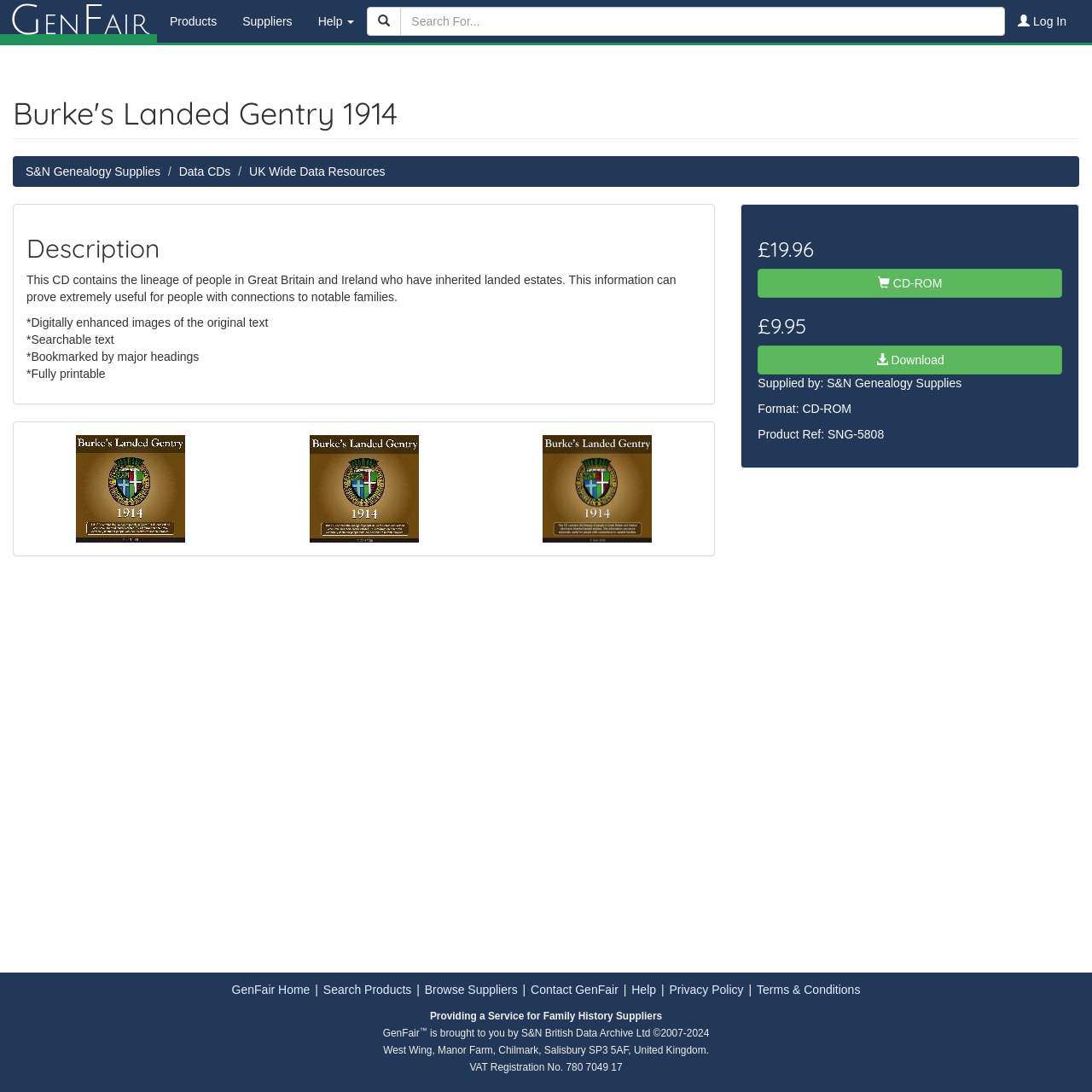Identify the coordinates of the bounding box for the element described below: "UK Wide Data Resources". Return the coordinates as four float numbers between 0 and 1: [left, top, right, bottom].

[0.228, 0.15, 0.353, 0.163]